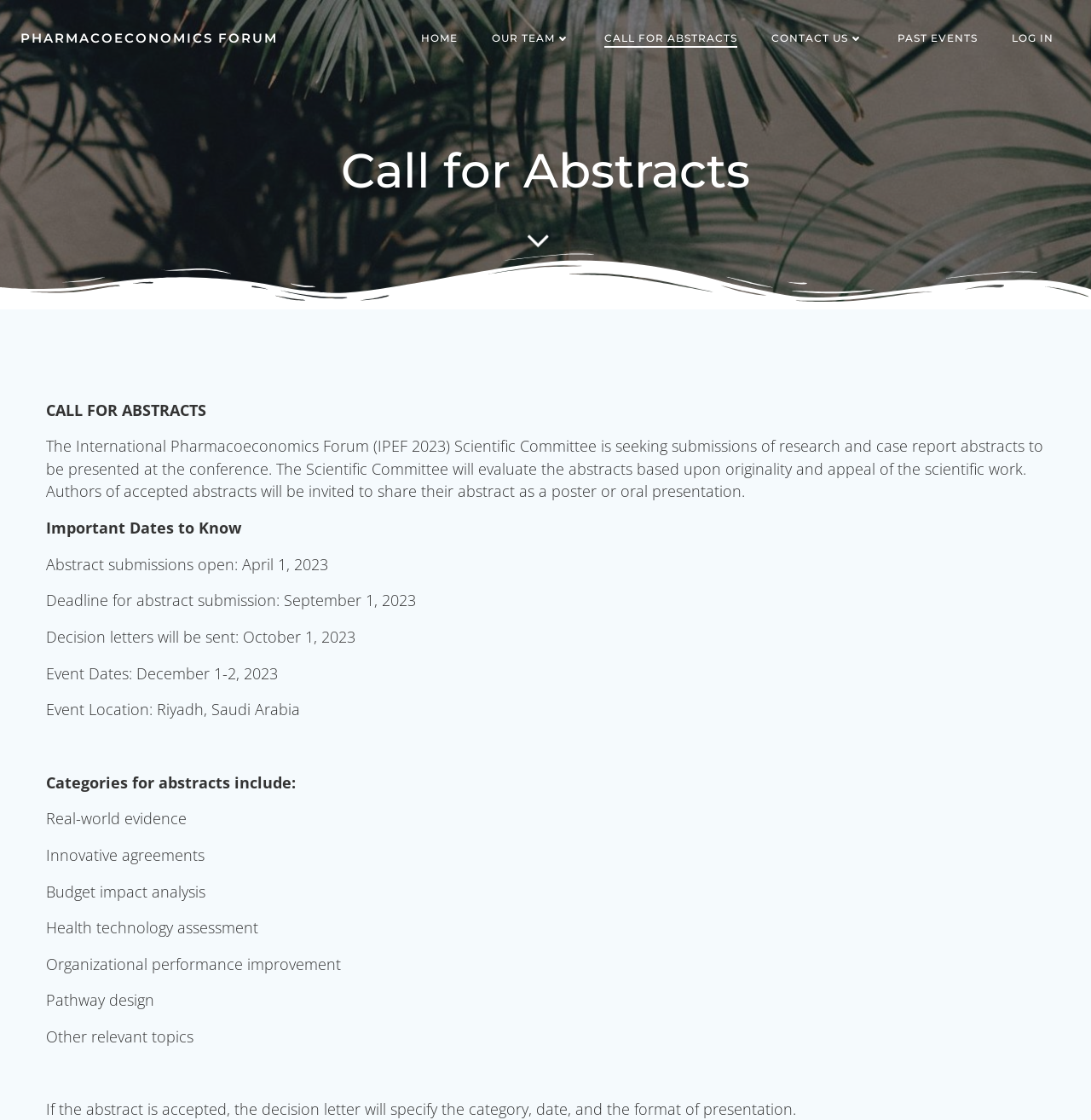Provide a single word or phrase answer to the question: 
When will decision letters be sent?

October 1, 2023